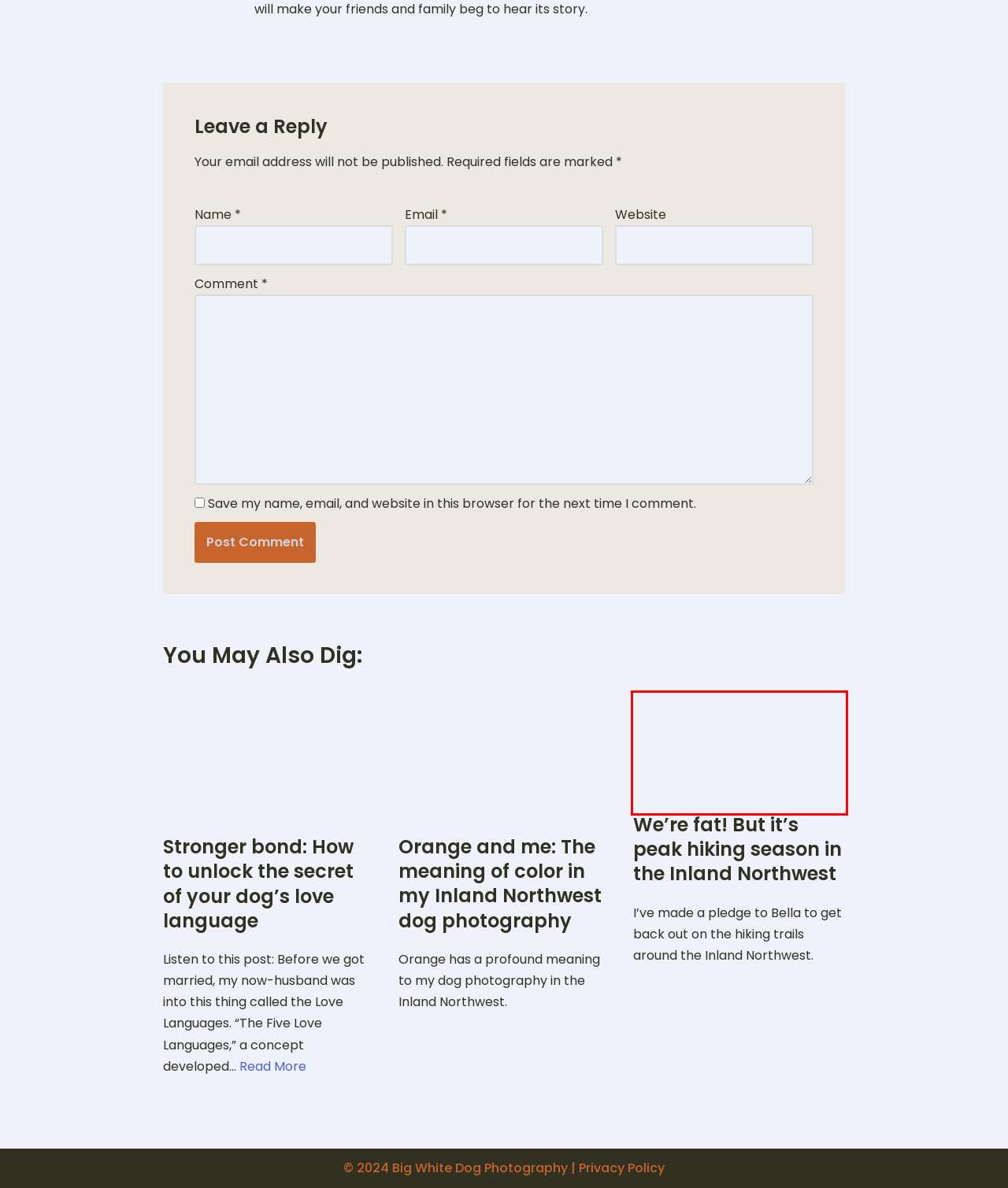You are presented with a screenshot of a webpage that includes a red bounding box around an element. Determine which webpage description best matches the page that results from clicking the element within the red bounding box. Here are the candidates:
A. These Are the Most Popular Dog Names from 2021
B. Sessions | Big White Dog Photography
C. We're fat! But it's peak hiking season in the Inland Northwest | Big White Dog Photography
D. Book Now | Big White Dog Photography
E. Portfolio | Big White Dog Photography
F. The meaning of color in my Inland Northwest dog photography
G. How to unlock the secret of  your dog's love language
H. Privacy Policy | Big White Dog Photography

C